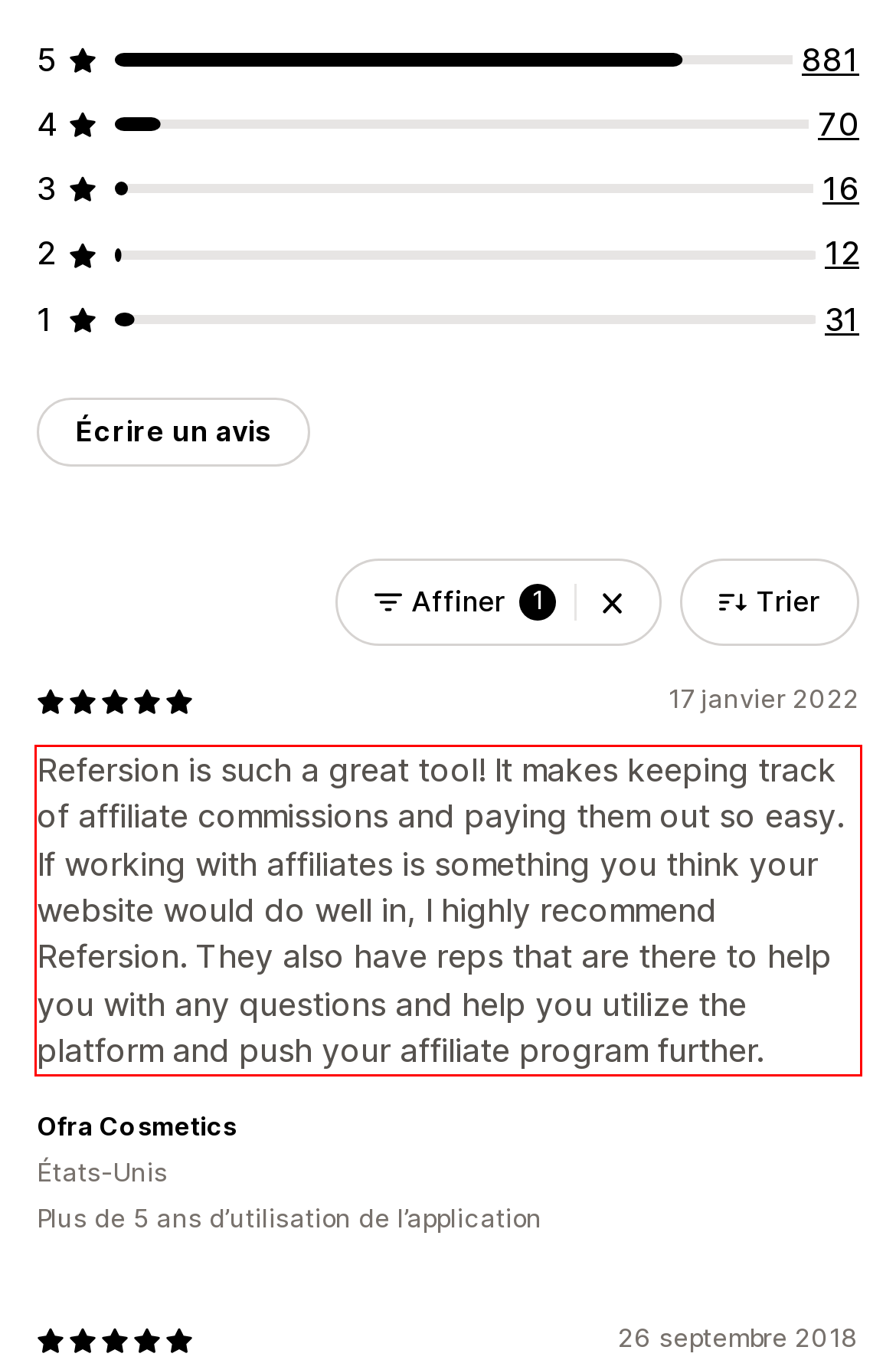Please identify the text within the red rectangular bounding box in the provided webpage screenshot.

Refersion is such a great tool! It makes keeping track of affiliate commissions and paying them out so easy. If working with affiliates is something you think your website would do well in, I highly recommend Refersion. They also have reps that are there to help you with any questions and help you utilize the platform and push your affiliate program further.